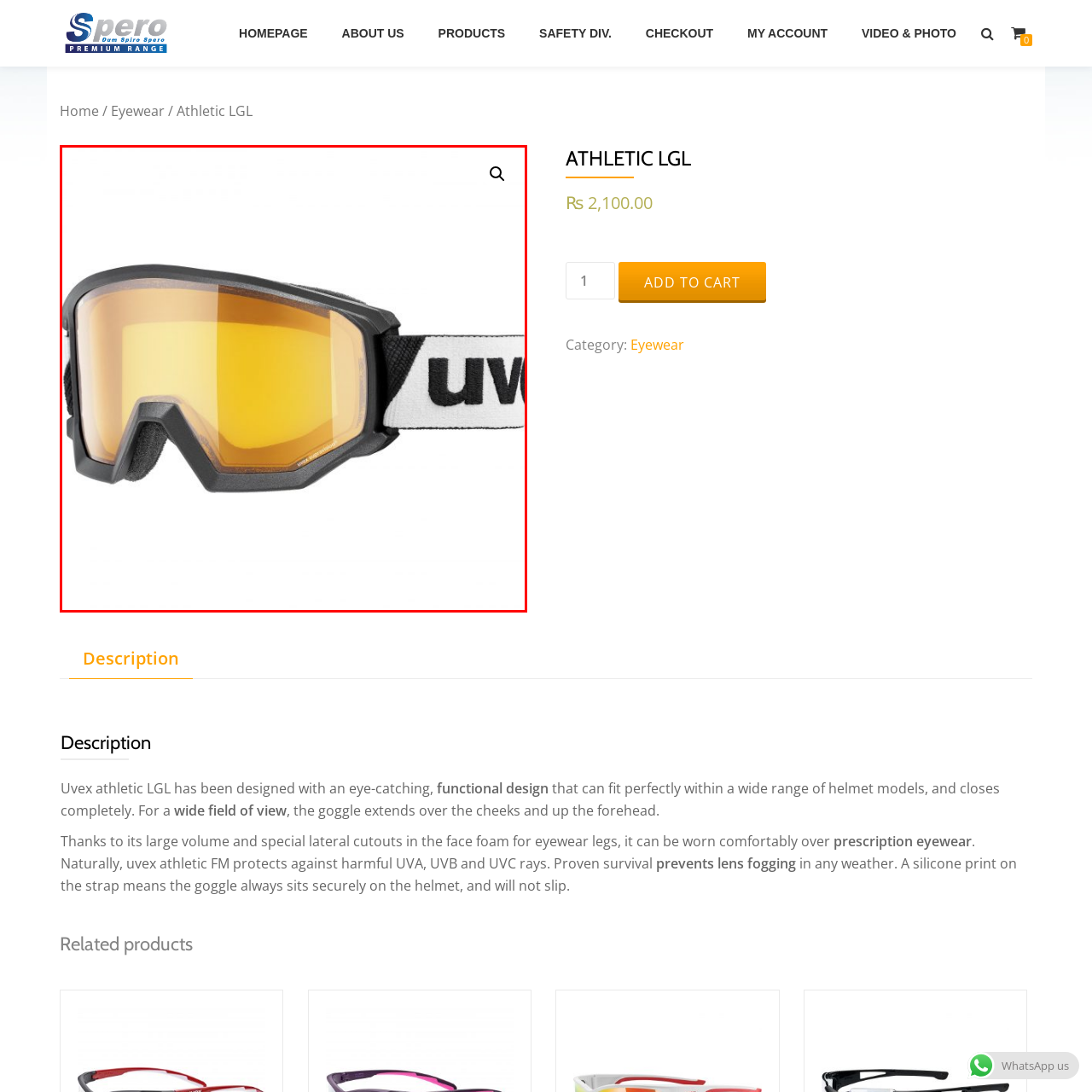Please provide a comprehensive description of the image that is enclosed within the red boundary.

This image showcases a pair of uvex athletic goggles, designed for optimal performance in sports. The goggles feature a sleek, aerodynamic design with a rich black frame and striking yellow lenses that enhance visibility in varied light conditions. The adjustable strap, adorned with a bold "uvex" logo, ensures a secure fit, making them suitable for use while wearing helmets. These goggles are crafted to provide a wide field of view and include advanced features for fog prevention, allowing athletes to maintain focus without distraction. Ideal for those who engage in outdoor activities, they combine functionality with a modern aesthetic.